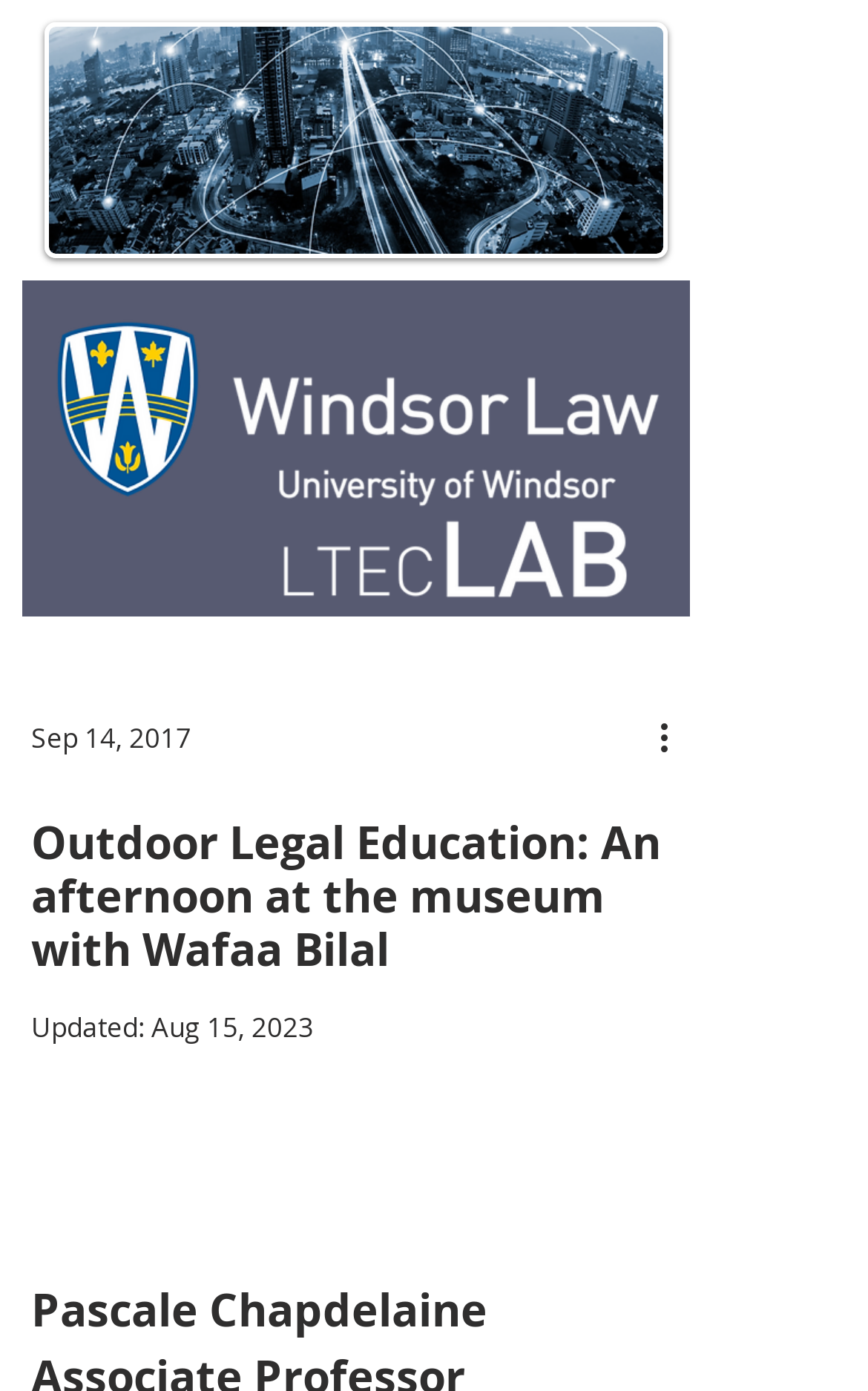Using the information in the image, could you please answer the following question in detail:
What is the logo above the date?

I found the logo by looking at the image element 'LTEClogo.png' which is located above the date 'Sep 14, 2017' and is a child of the root element.